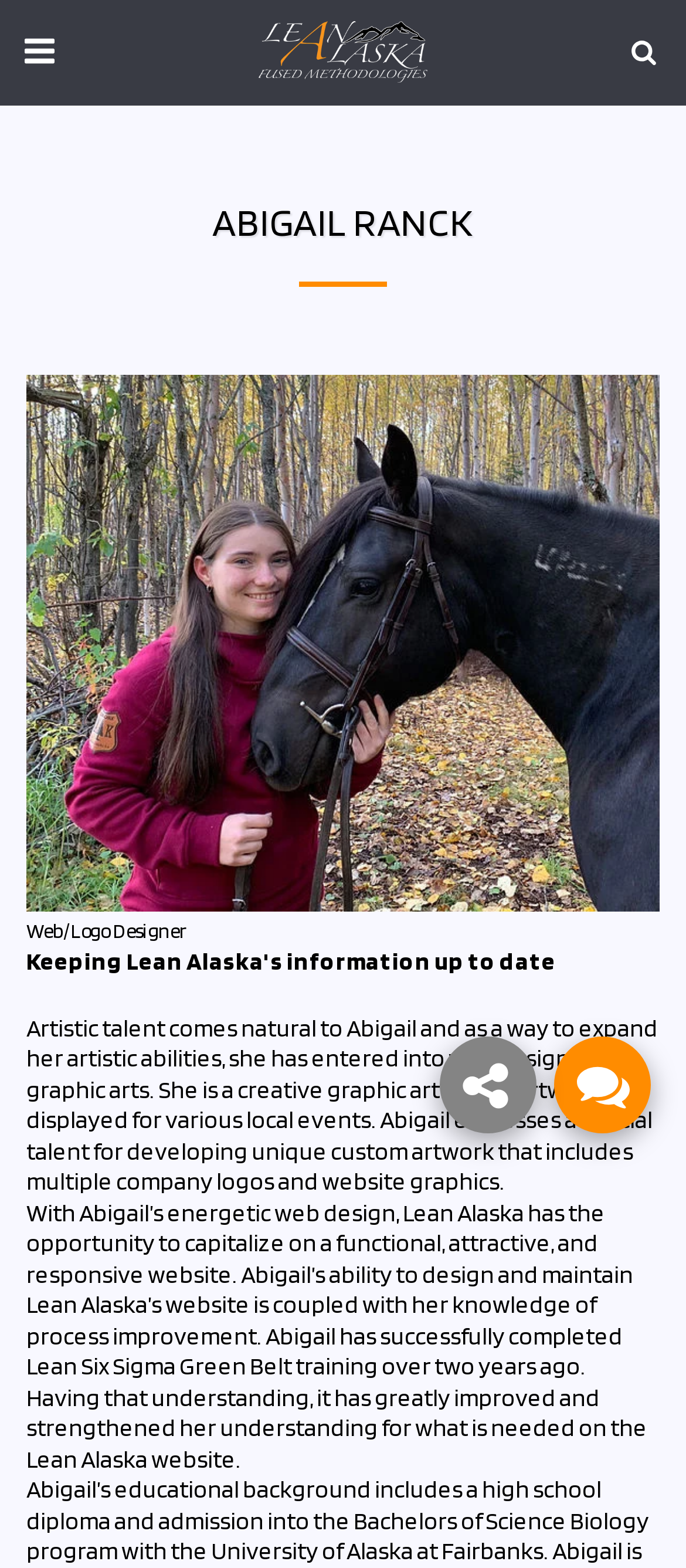Summarize the webpage with intricate details.

This webpage is about Abigail Ranck, a web and logo designer, and her work with Lean Alaska. At the top left, there is a small button with no text. Next to it, a link with the text "Lean Alaska" is accompanied by a small image with the same name. On the top right, there is another small button with no text.

Below these elements, a large heading "ABIGAIL RANCK" spans across the page. Underneath the heading, a horizontal separator line divides the page. A large image of Abigail Ranck takes up most of the width of the page.

Below the image, a text "Web/Logo Designer" is displayed. This is followed by two paragraphs of text that describe Abigail's artistic talents, her experience in web design and graphic arts, and her ability to develop unique custom artwork. The text also mentions her knowledge of process improvement and her completion of Lean Six Sigma Green Belt training.

On the right side of the page, there are several links with accompanying images. One of the links has a text "Hello, How may we help you? Call or send a text for more information or how we can assist you in registering." There are also several other links with no text, but with images.

Overall, the webpage showcases Abigail Ranck's skills and experience as a web and logo designer, and her work with Lean Alaska.